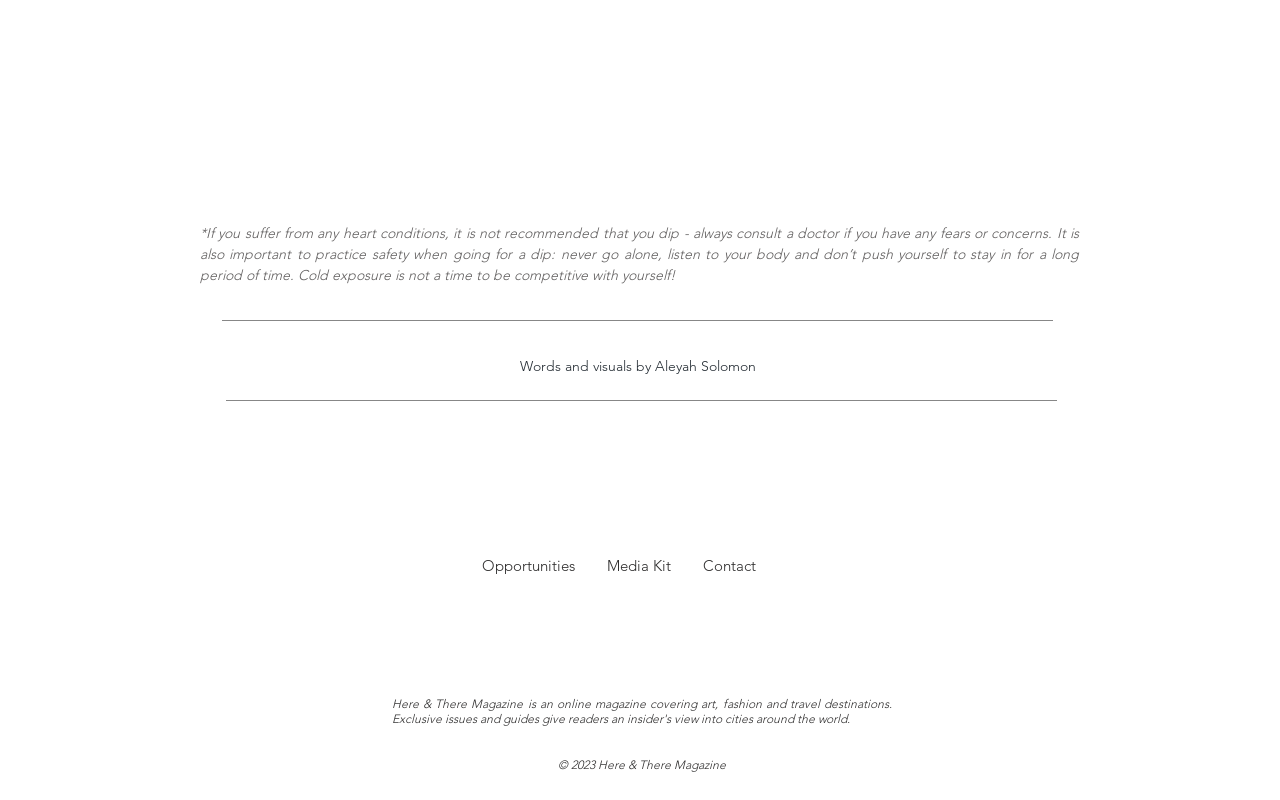Please determine the bounding box coordinates for the UI element described here. Use the format (top-left x, top-left y, bottom-right x, bottom-right y) with values bounded between 0 and 1: aria-label="Vimeo"

[0.533, 0.792, 0.552, 0.824]